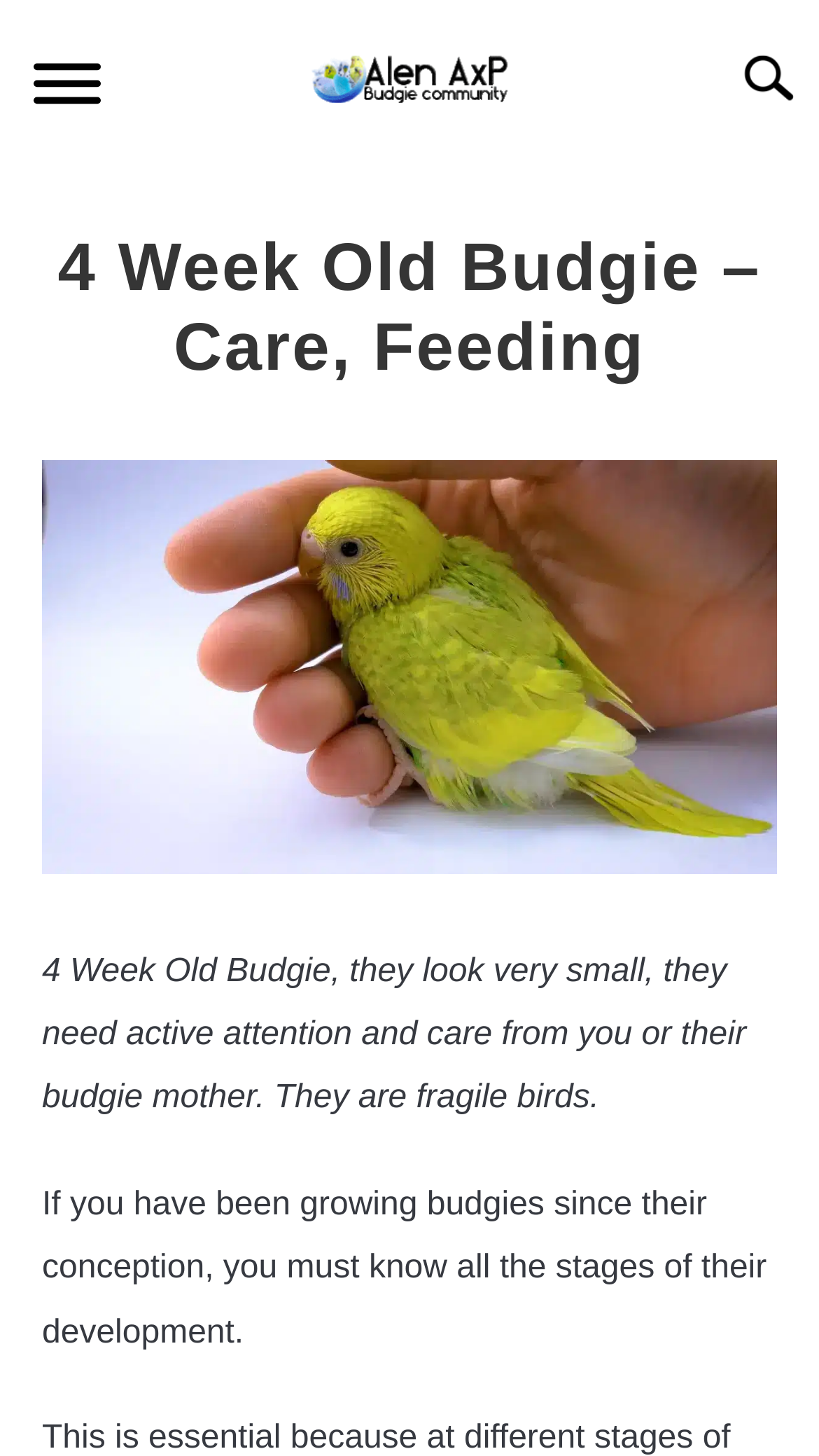Please extract the primary headline from the webpage.

4 Week Old Budgie – Care, Feeding